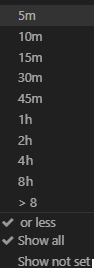What is the purpose of the 'Show all' button?
Please provide a detailed and thorough answer to the question.

The 'Show all' button is likely intended to display all tasks or actions, without any time filter applied. This is inferred from the context of the time filter menu, which is designed to help users efficiently filter tasks based on the amount of time they wish to allocate.